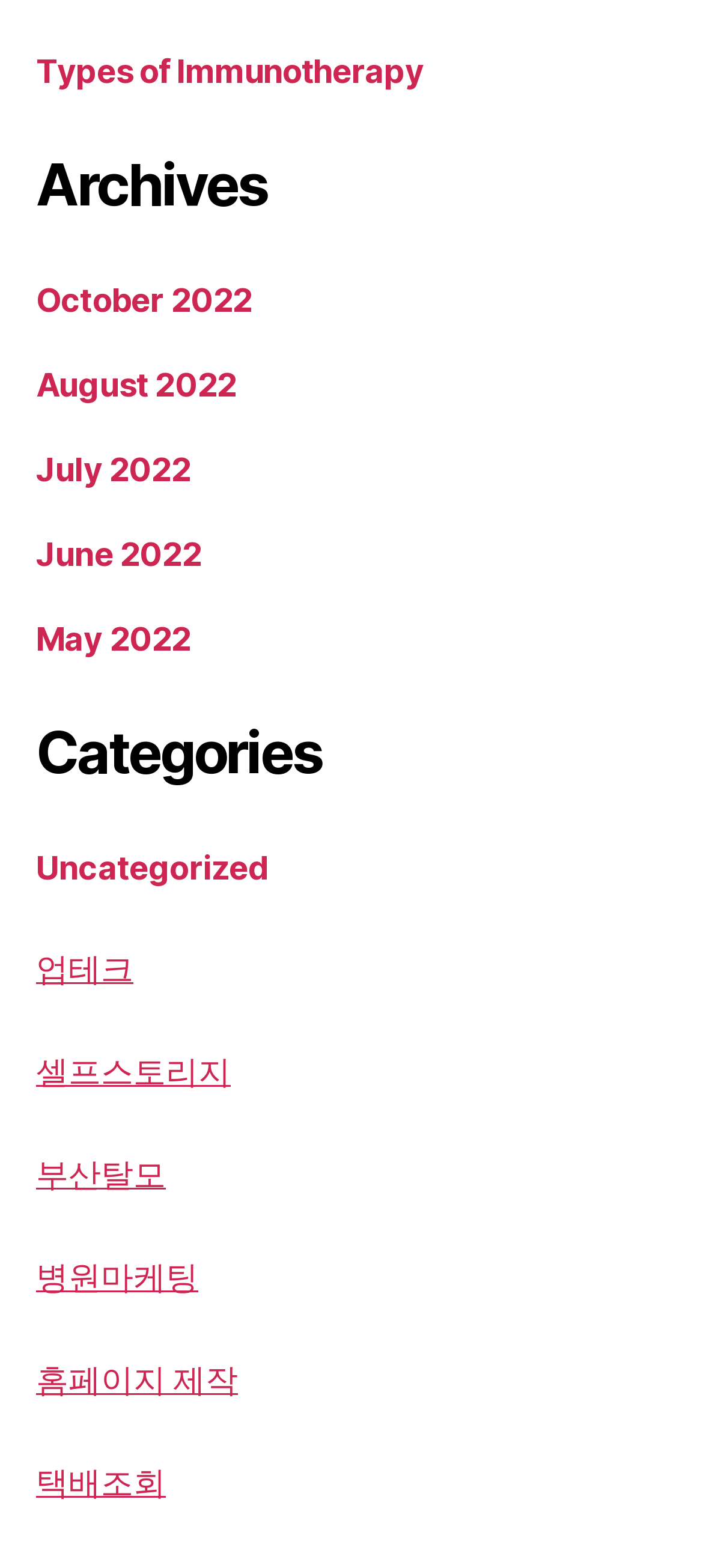How many months are listed under Archives?
Please provide a detailed and thorough answer to the question.

I counted the number of links under the 'Archives' heading and found 5 months listed, including 'October 2022', 'August 2022', 'July 2022', 'June 2022', and 'May 2022'.